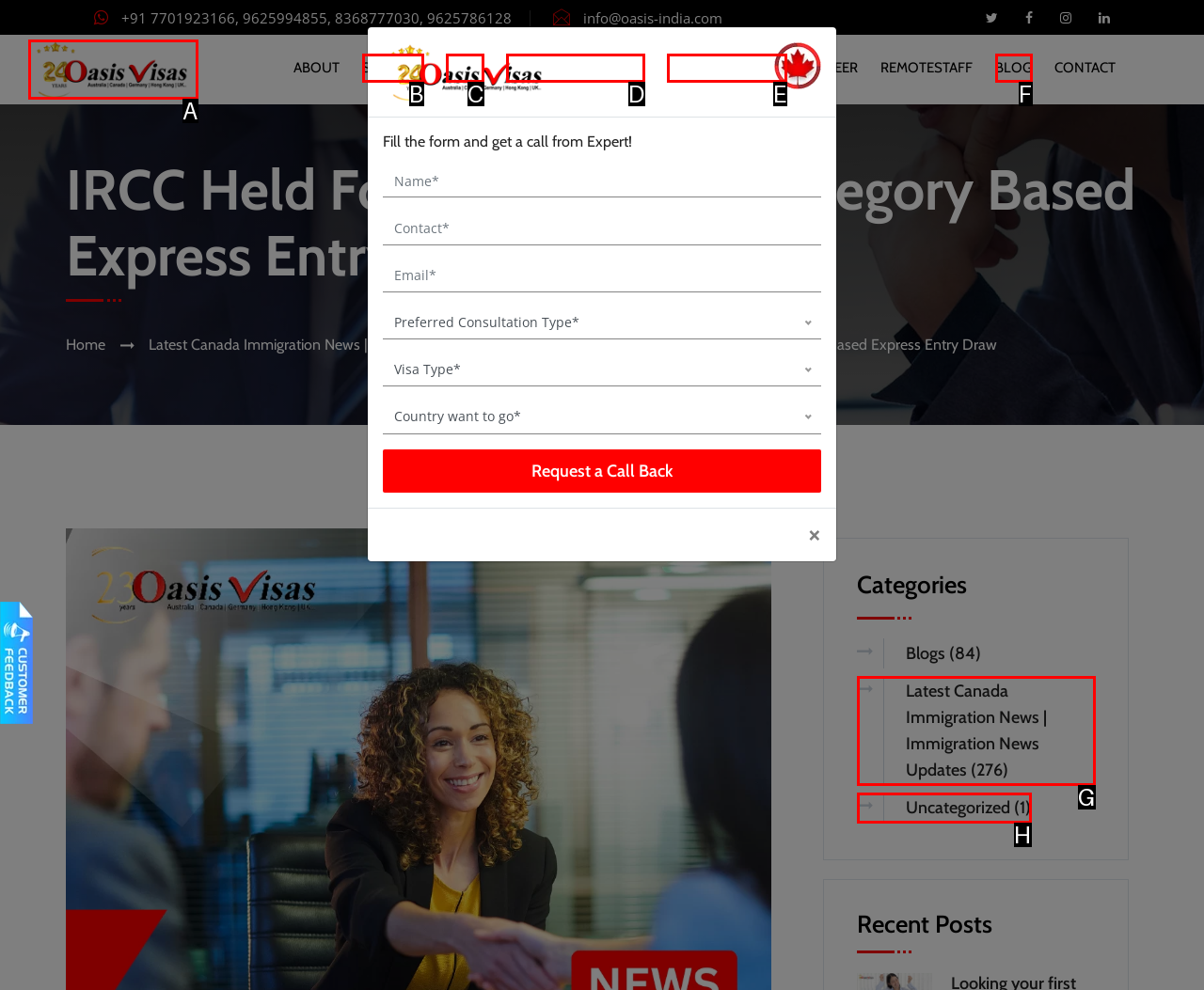Match the HTML element to the description: Points Calculator. Respond with the letter of the correct option directly.

D